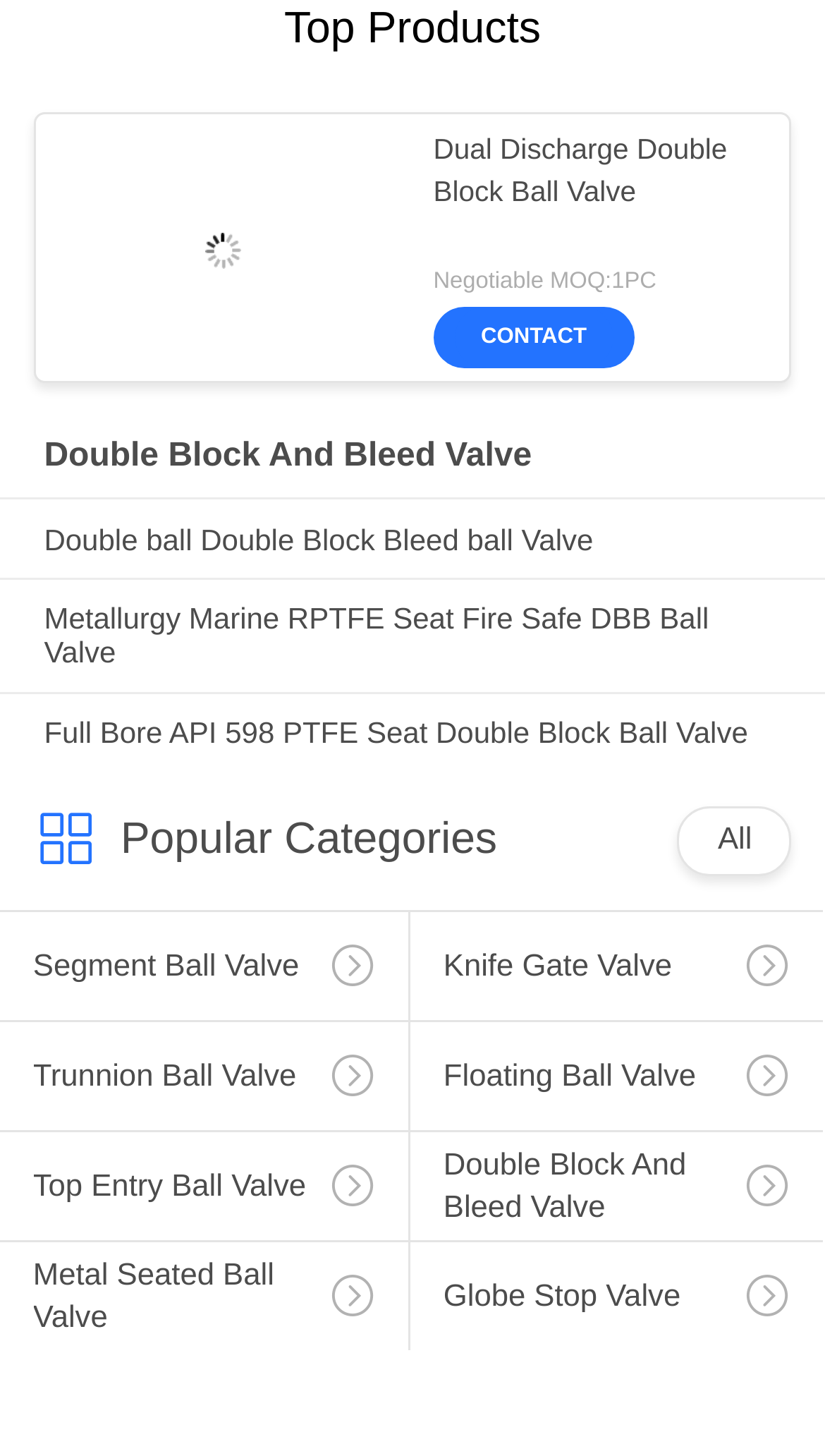Please identify the bounding box coordinates of the area I need to click to accomplish the following instruction: "View the 'CONTACT' page".

[0.576, 0.223, 0.717, 0.239]